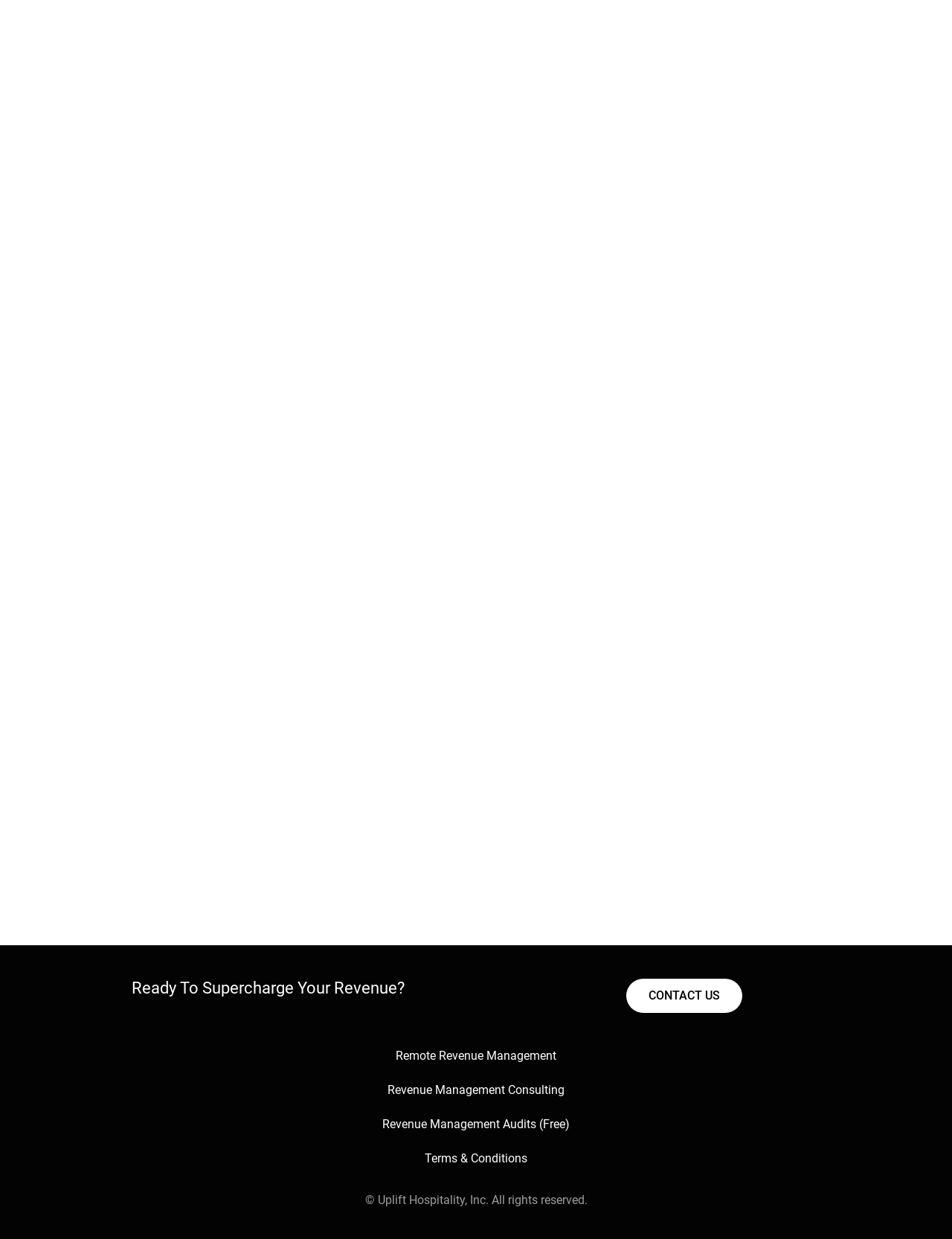Use the details in the image to answer the question thoroughly: 
What type of services does the company offer?

Based on the links provided, such as 'Remote Revenue Management', 'Revenue Management Consulting', and 'Revenue Management Audits (Free)', it appears that the company offers various revenue management services to its clients.